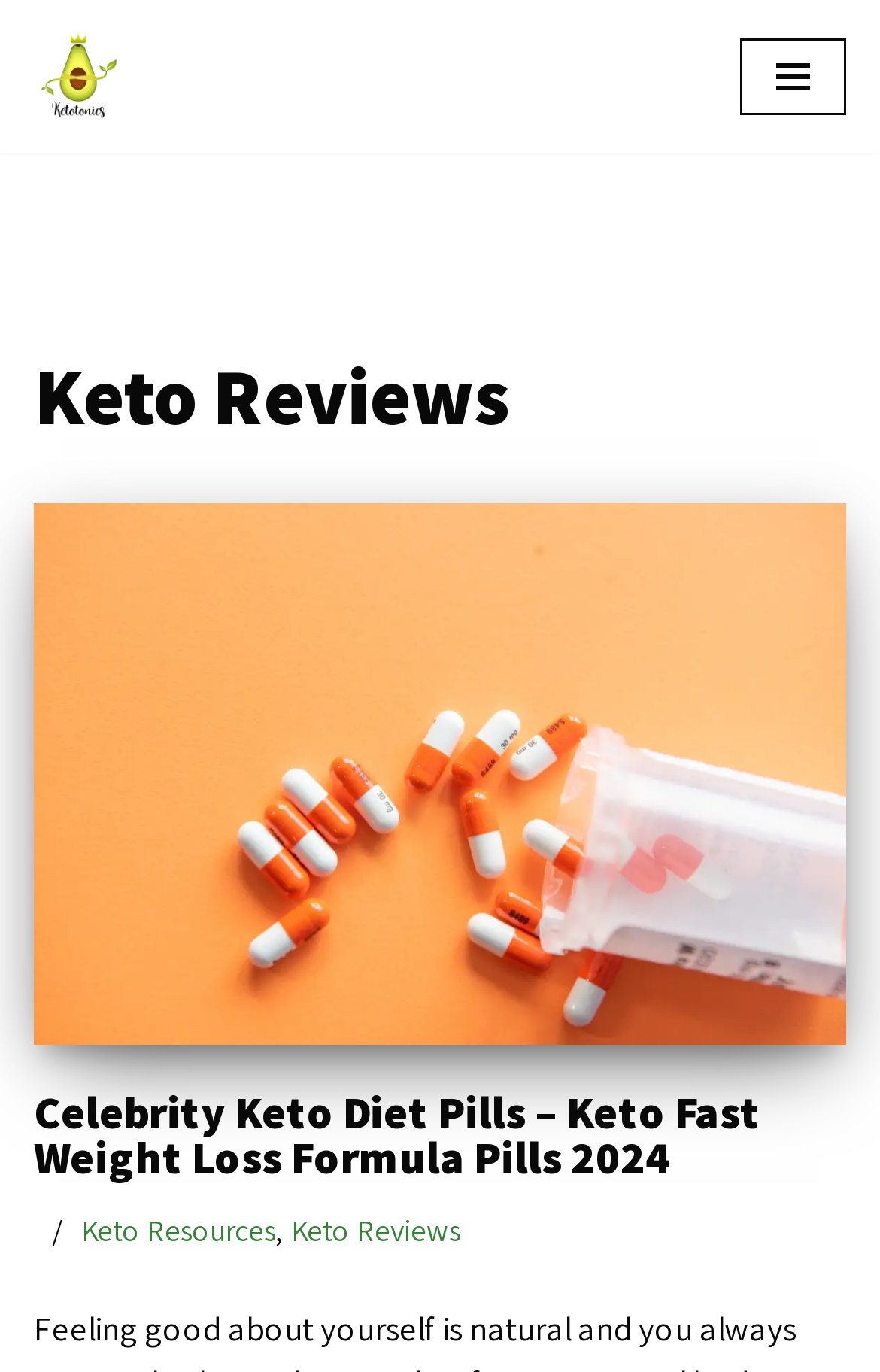Respond with a single word or phrase:
What is the first link on the webpage?

Skip to content